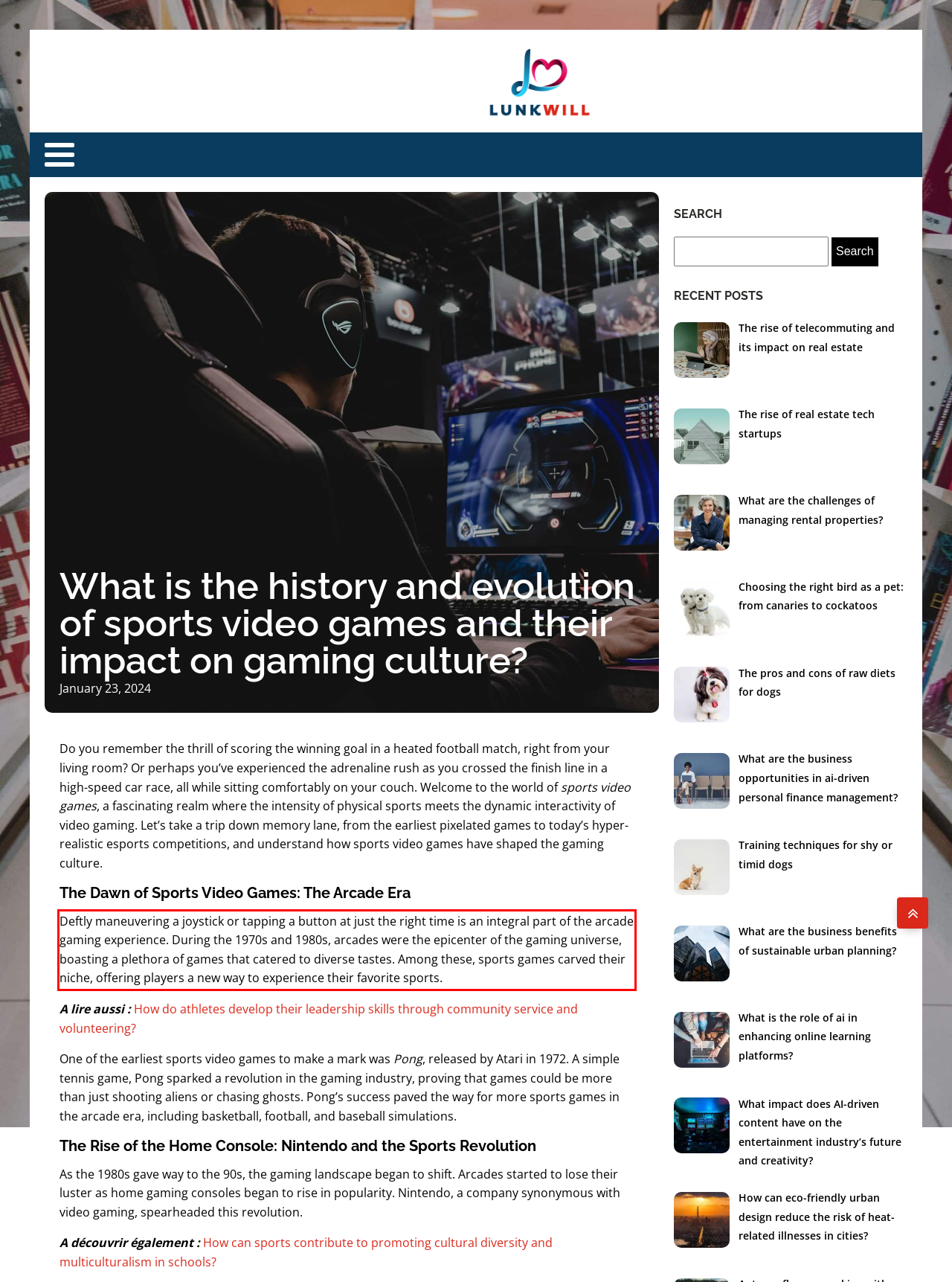Please perform OCR on the text within the red rectangle in the webpage screenshot and return the text content.

Deftly maneuvering a joystick or tapping a button at just the right time is an integral part of the arcade gaming experience. During the 1970s and 1980s, arcades were the epicenter of the gaming universe, boasting a plethora of games that catered to diverse tastes. Among these, sports games carved their niche, offering players a new way to experience their favorite sports.